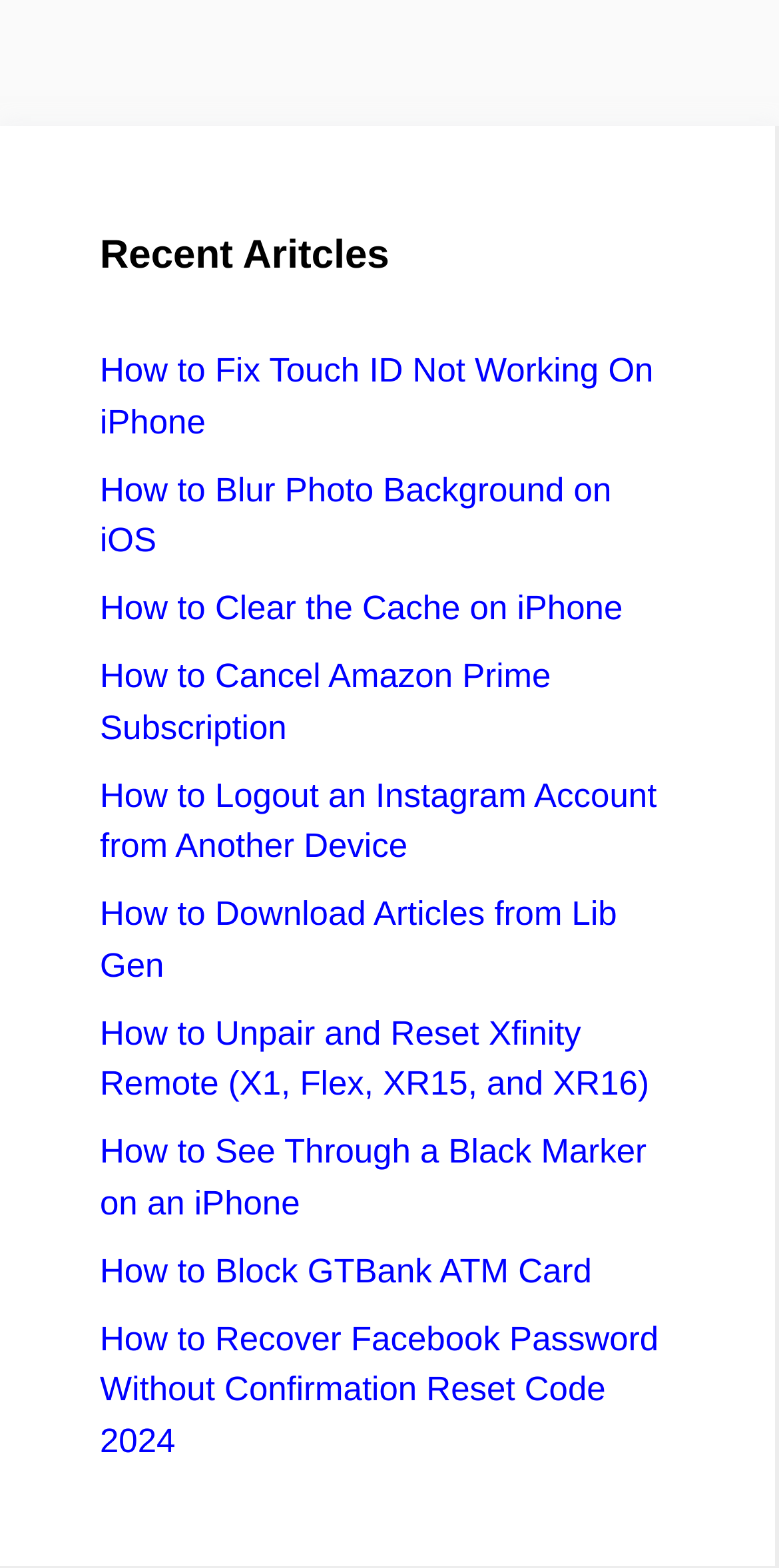What is the position of the 'How to Blur Photo Background on iOS' article?
Please answer the question with as much detail and depth as you can.

By comparing the y1 and y2 coordinates of the link elements, I can determine the vertical position of each article. The 'How to Blur Photo Background on iOS' article has a y1 coordinate of 0.3, which is higher than the y1 coordinate of the first article (0.224) but lower than the y1 coordinate of the third article (0.376), making it the second article on the list.